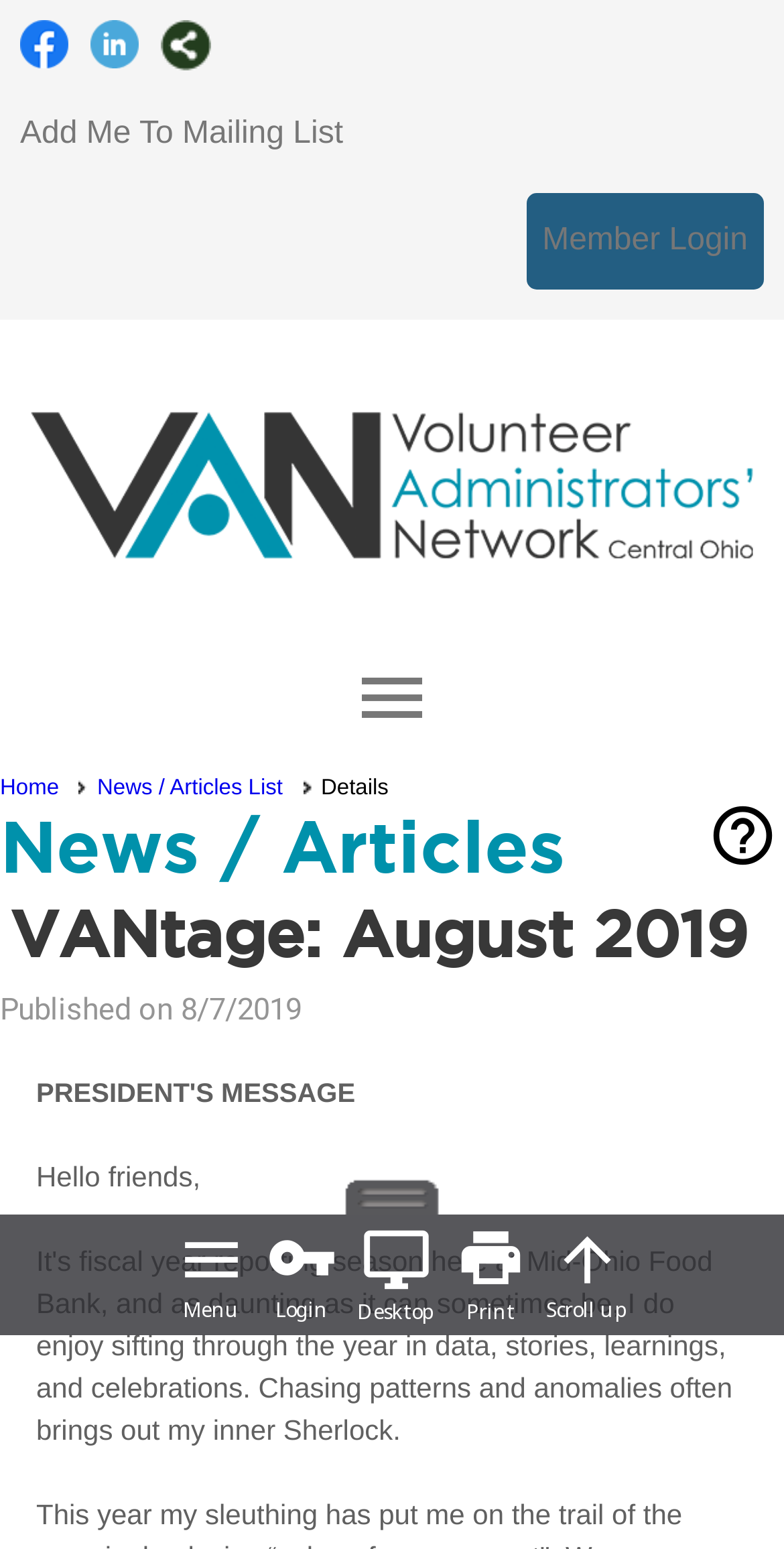Can you pinpoint the bounding box coordinates for the clickable element required for this instruction: "Show help"? The coordinates should be four float numbers between 0 and 1, i.e., [left, top, right, bottom].

[0.903, 0.516, 0.992, 0.571]